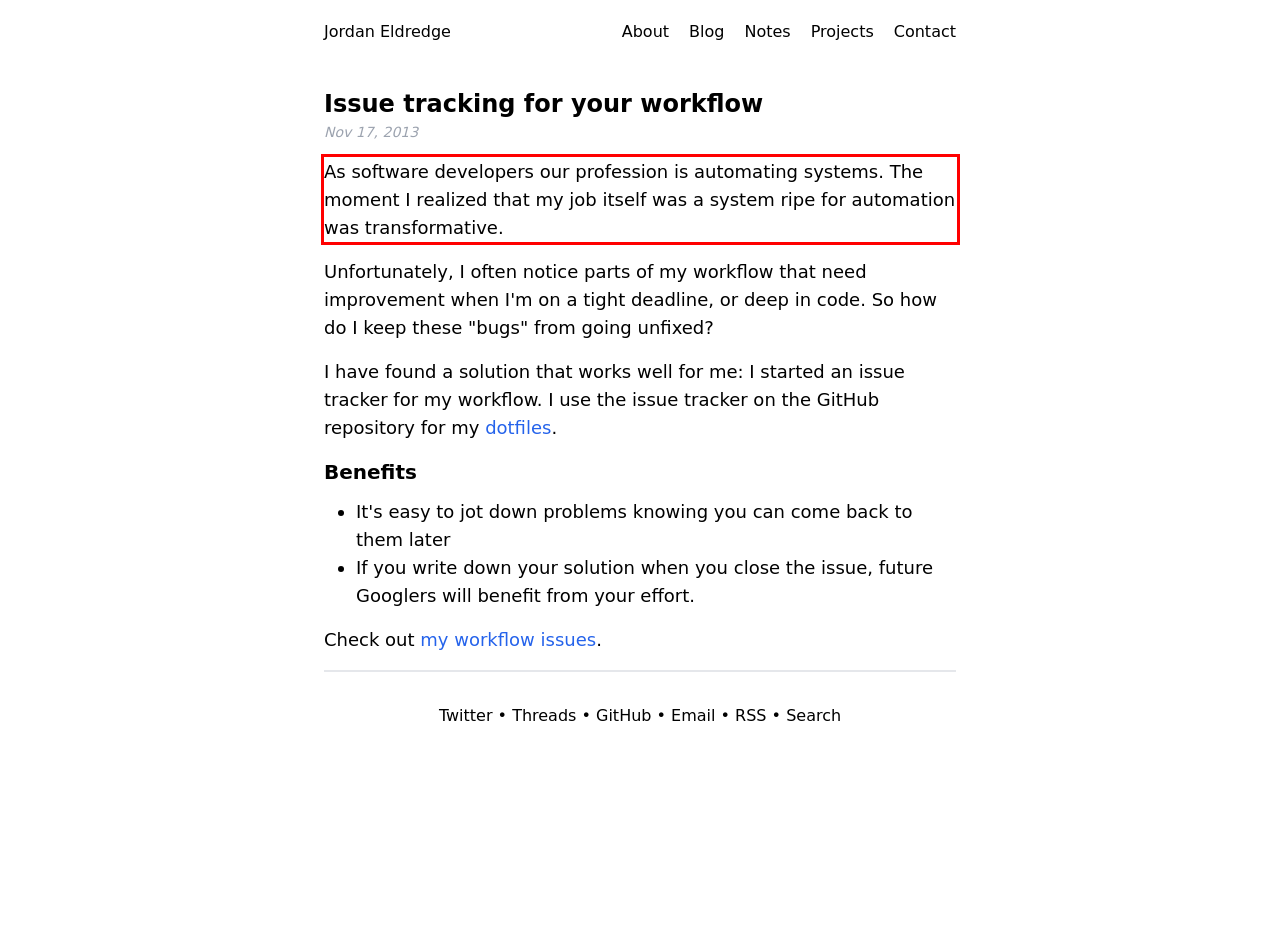Please examine the webpage screenshot and extract the text within the red bounding box using OCR.

As software developers our profession is automating systems. The moment I realized that my job itself was a system ripe for automation was transformative.